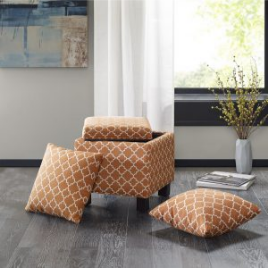Provide your answer in one word or a succinct phrase for the question: 
What is the purpose of the ottoman besides being visually appealing?

Storage